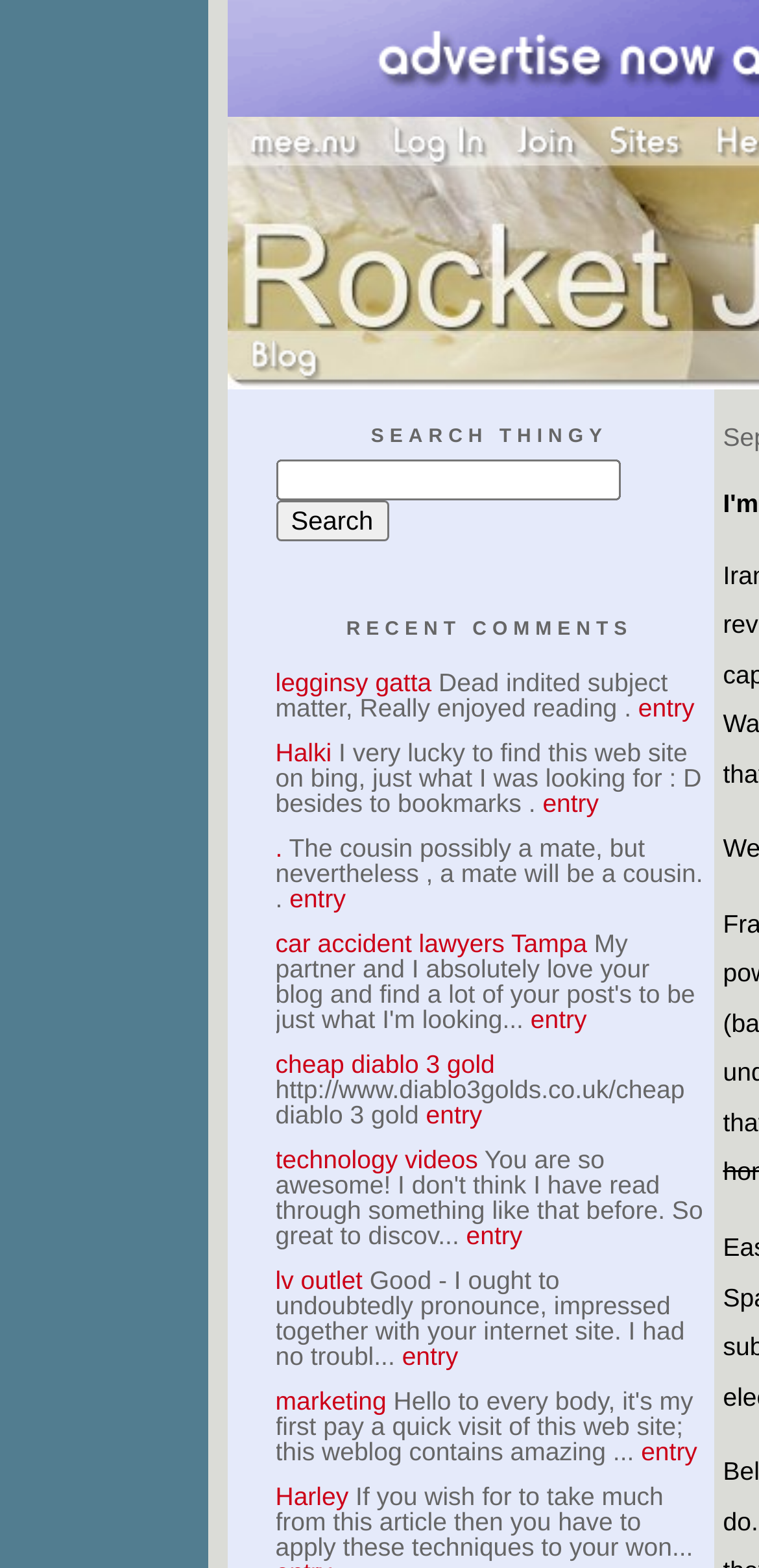How many images are there on the webpage?
Answer the question with a single word or phrase, referring to the image.

5